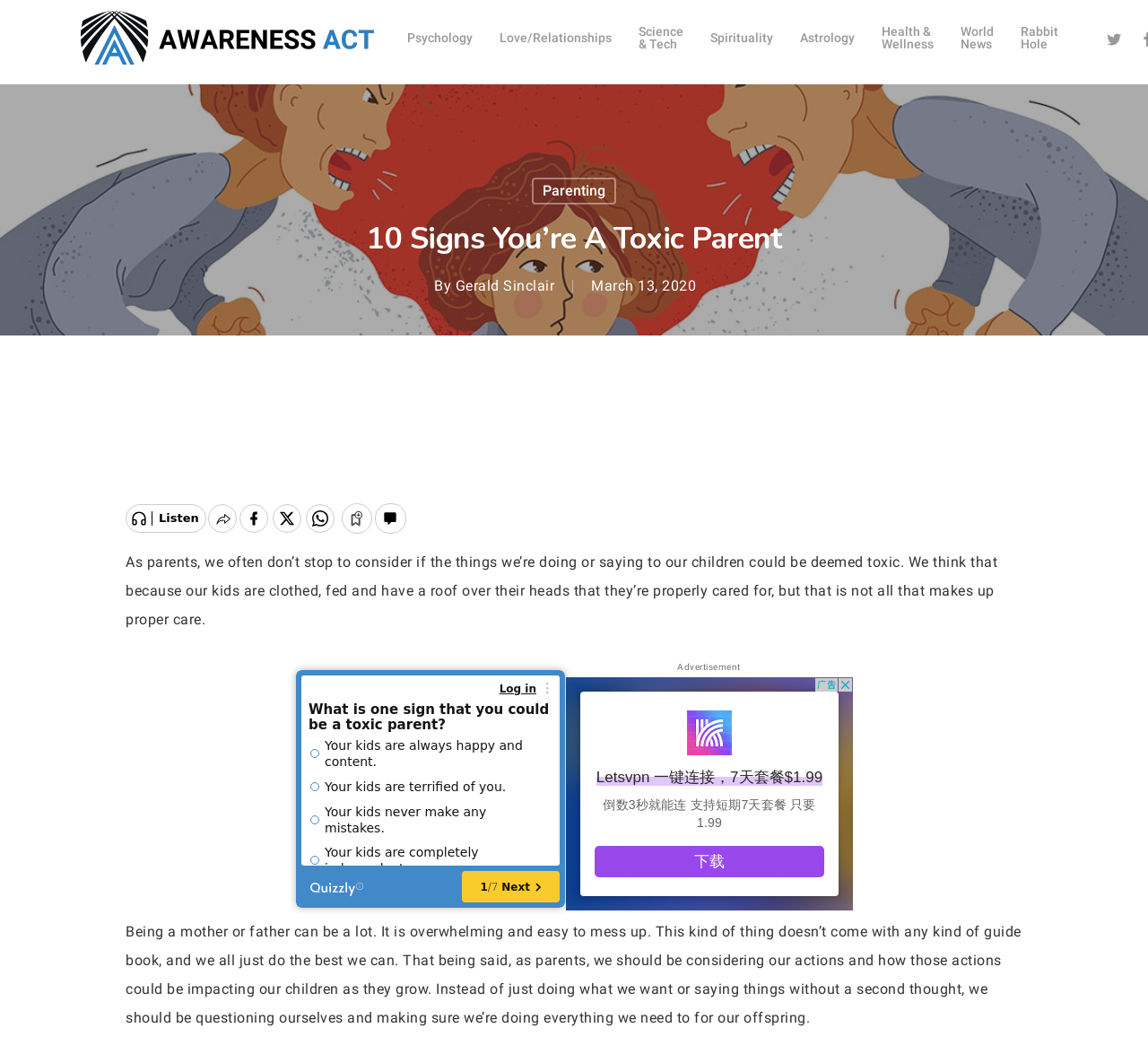Based on the element description: "Parenting", identify the bounding box coordinates for this UI element. The coordinates must be four float numbers between 0 and 1, listed as [left, top, right, bottom].

[0.463, 0.169, 0.536, 0.194]